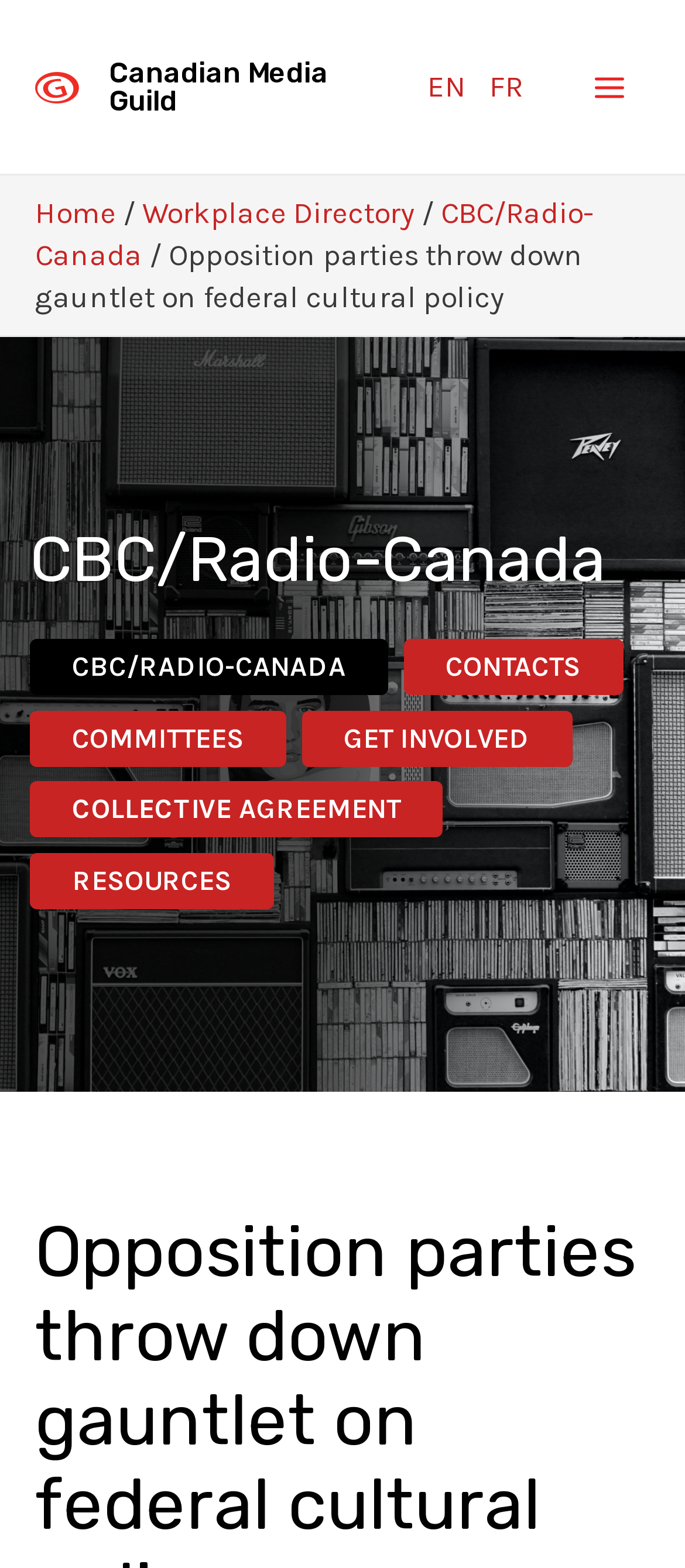Identify the bounding box coordinates of the clickable section necessary to follow the following instruction: "Open the MAIN MENU". The coordinates should be presented as four float numbers from 0 to 1, i.e., [left, top, right, bottom].

[0.832, 0.03, 0.949, 0.081]